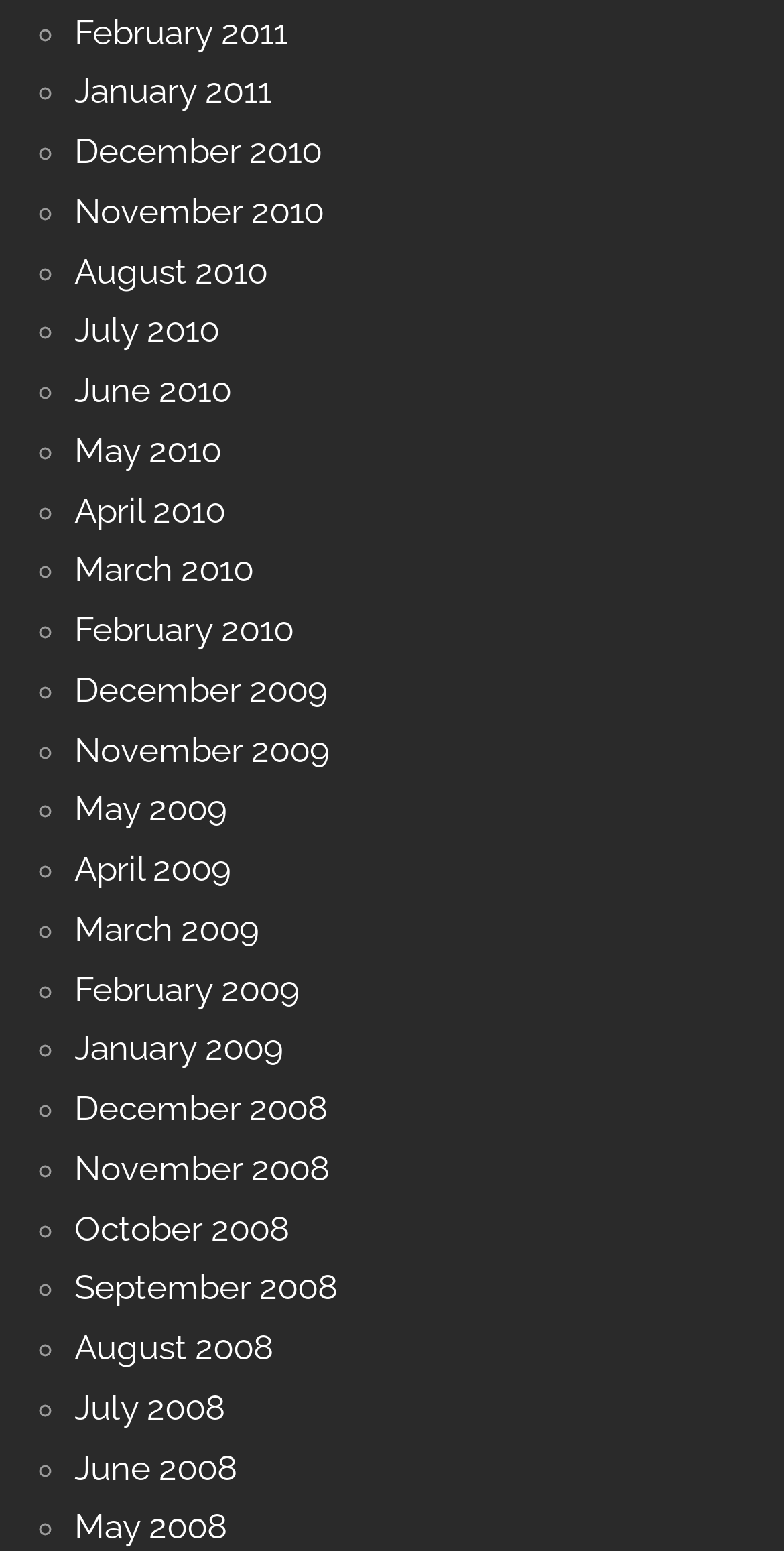Please locate the bounding box coordinates of the region I need to click to follow this instruction: "View August 2010".

[0.095, 0.162, 0.341, 0.188]